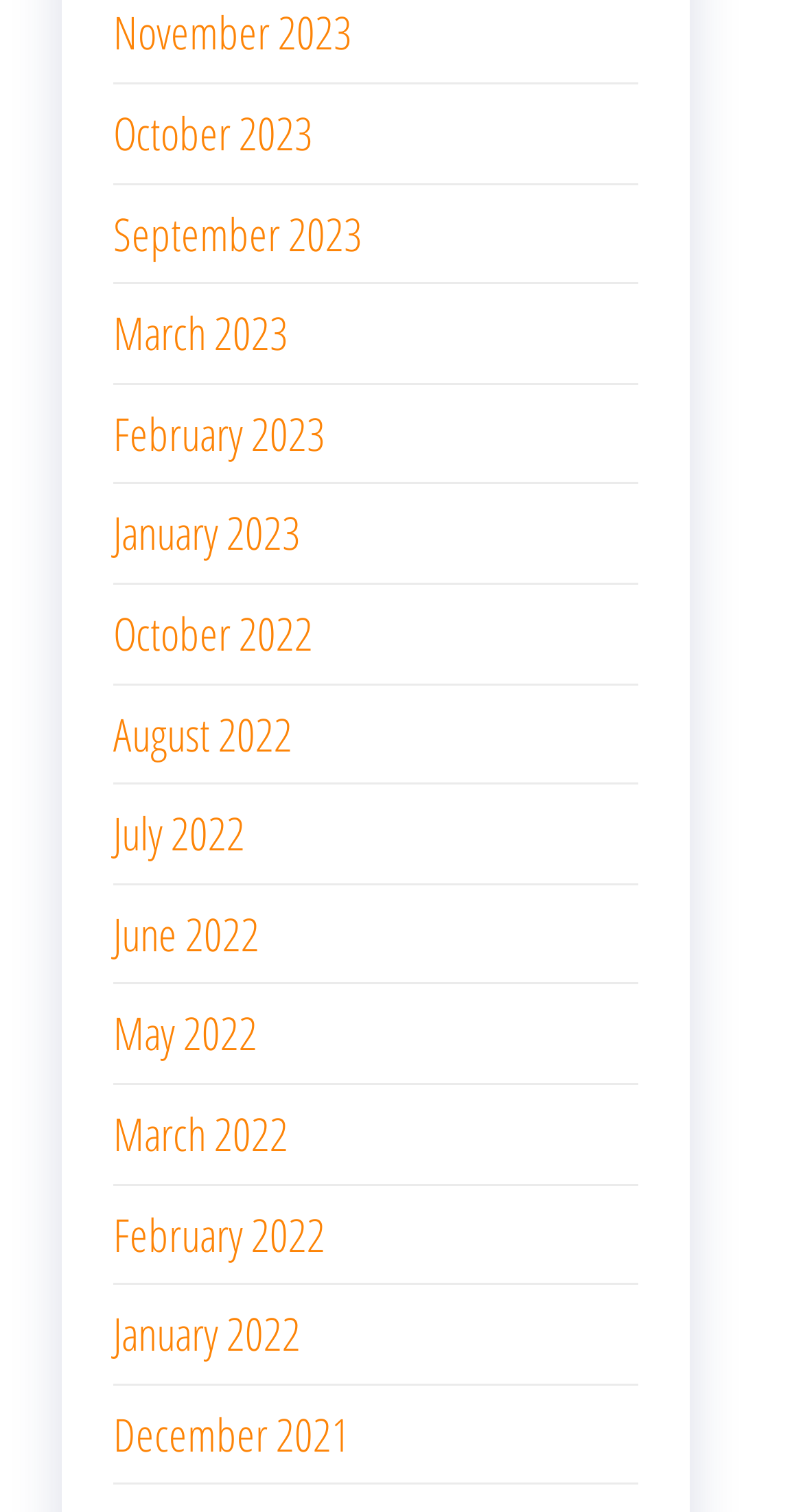How many links are there in the year 2022?
Based on the screenshot, answer the question with a single word or phrase.

6